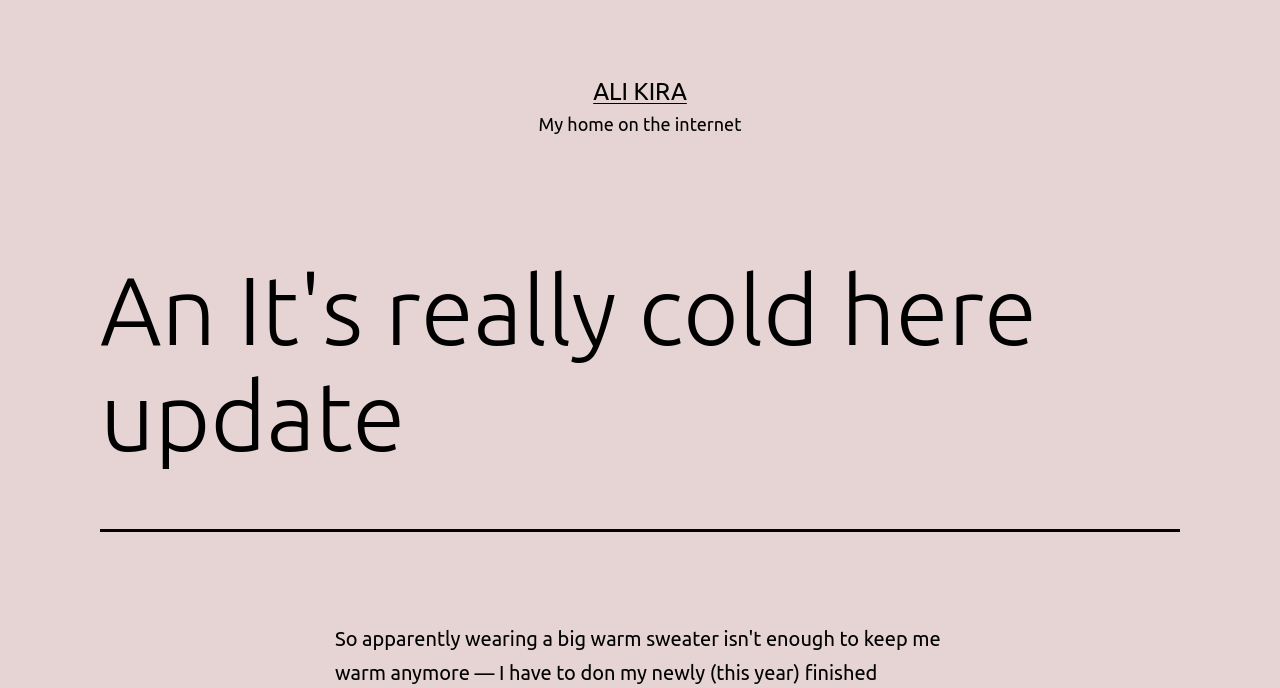Extract the main heading from the webpage content.

An It's really cold here update